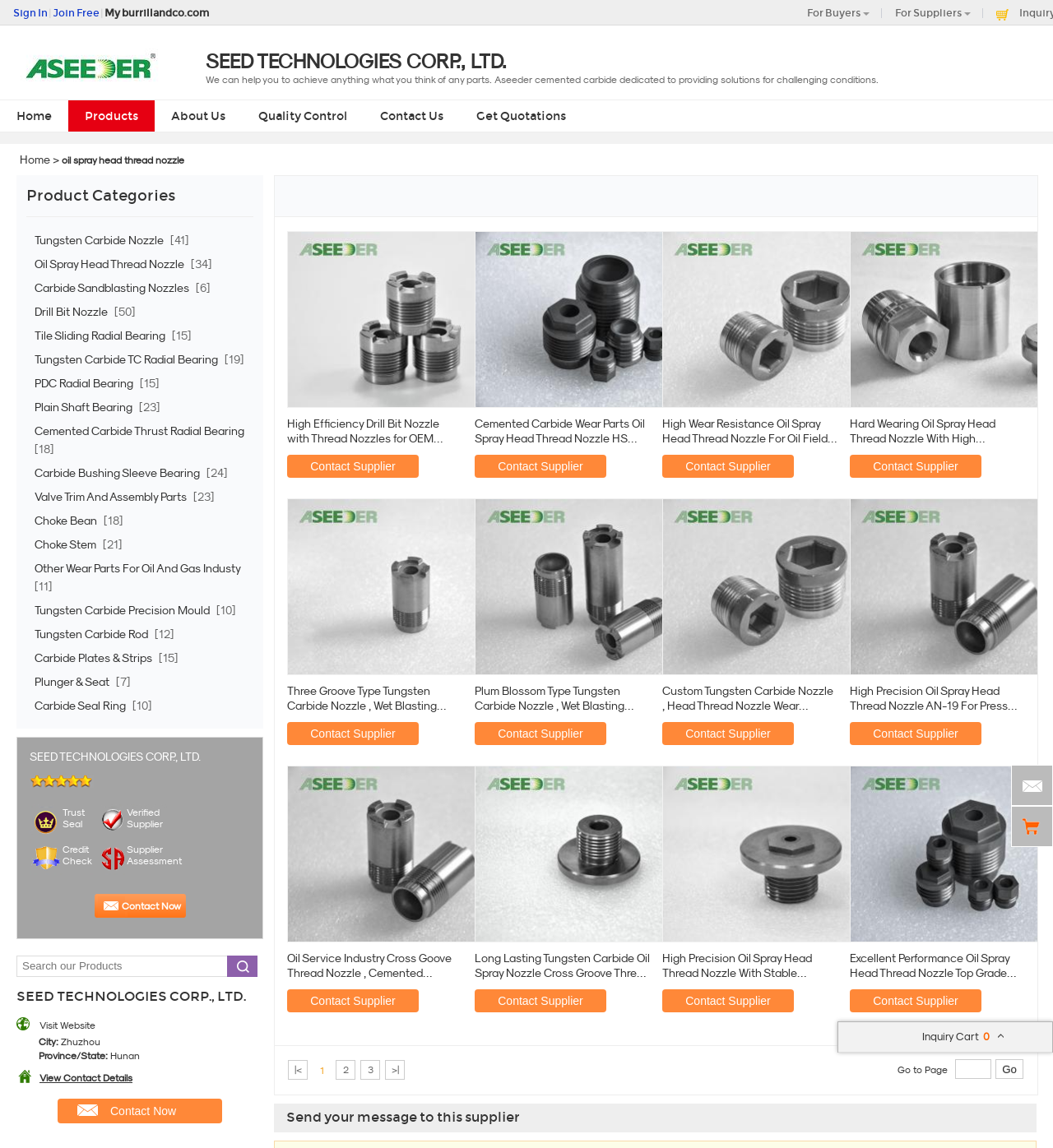Please find and give the text of the main heading on the webpage.

SEED TECHNOLOGIES CORP., LTD.